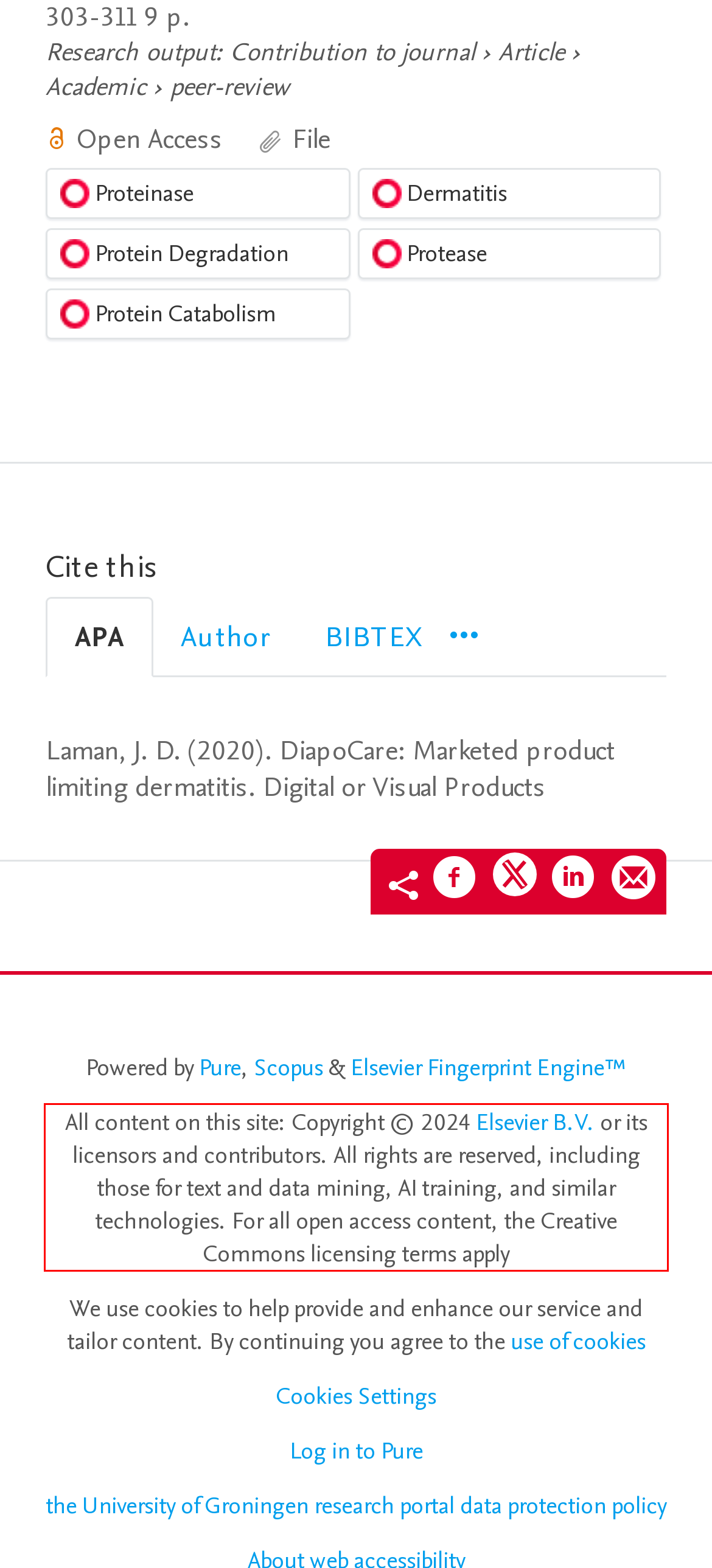Identify the red bounding box in the webpage screenshot and perform OCR to generate the text content enclosed.

All content on this site: Copyright © 2024 Elsevier B.V. or its licensors and contributors. All rights are reserved, including those for text and data mining, AI training, and similar technologies. For all open access content, the Creative Commons licensing terms apply